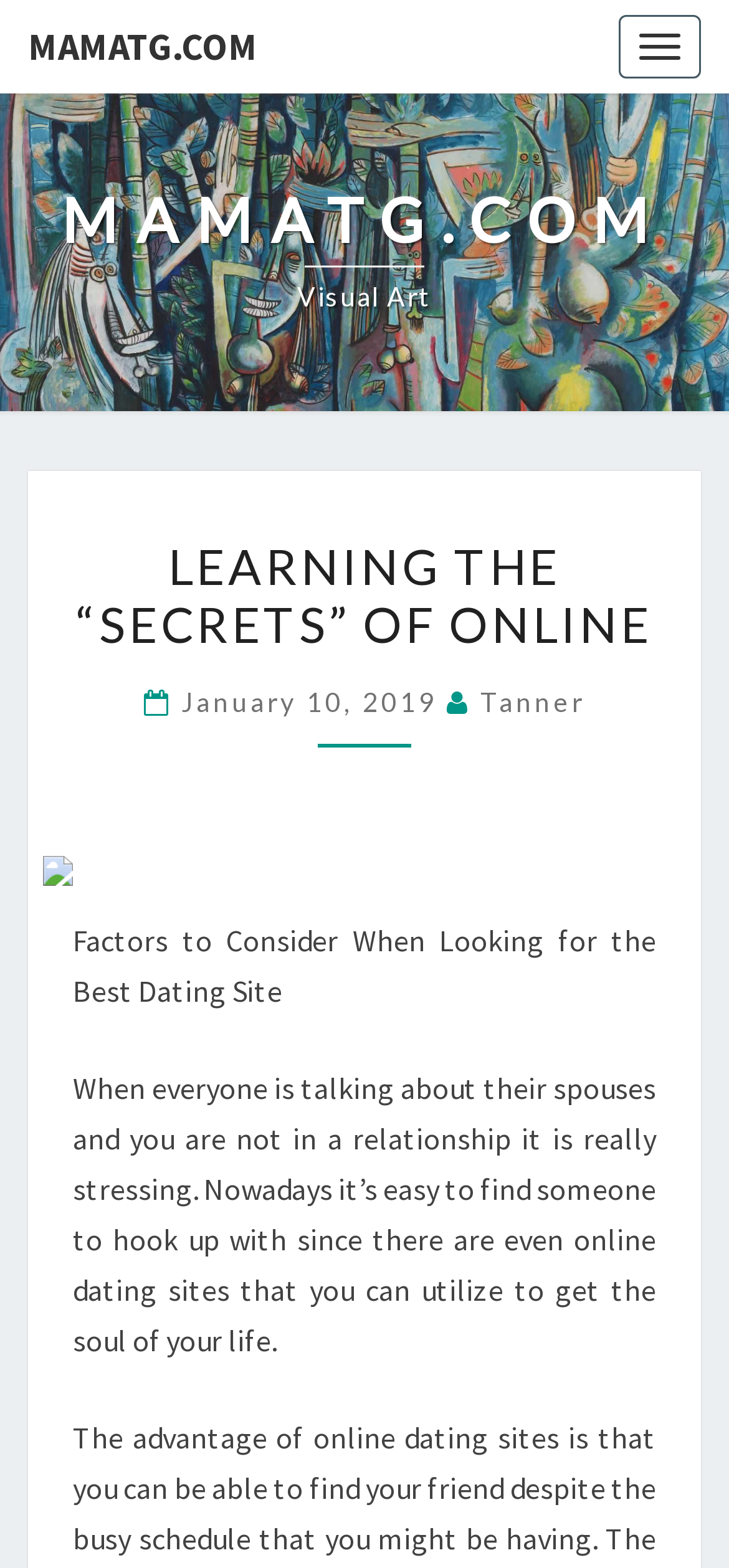Kindly respond to the following question with a single word or a brief phrase: 
What is the name of the website?

MAMATG.COM